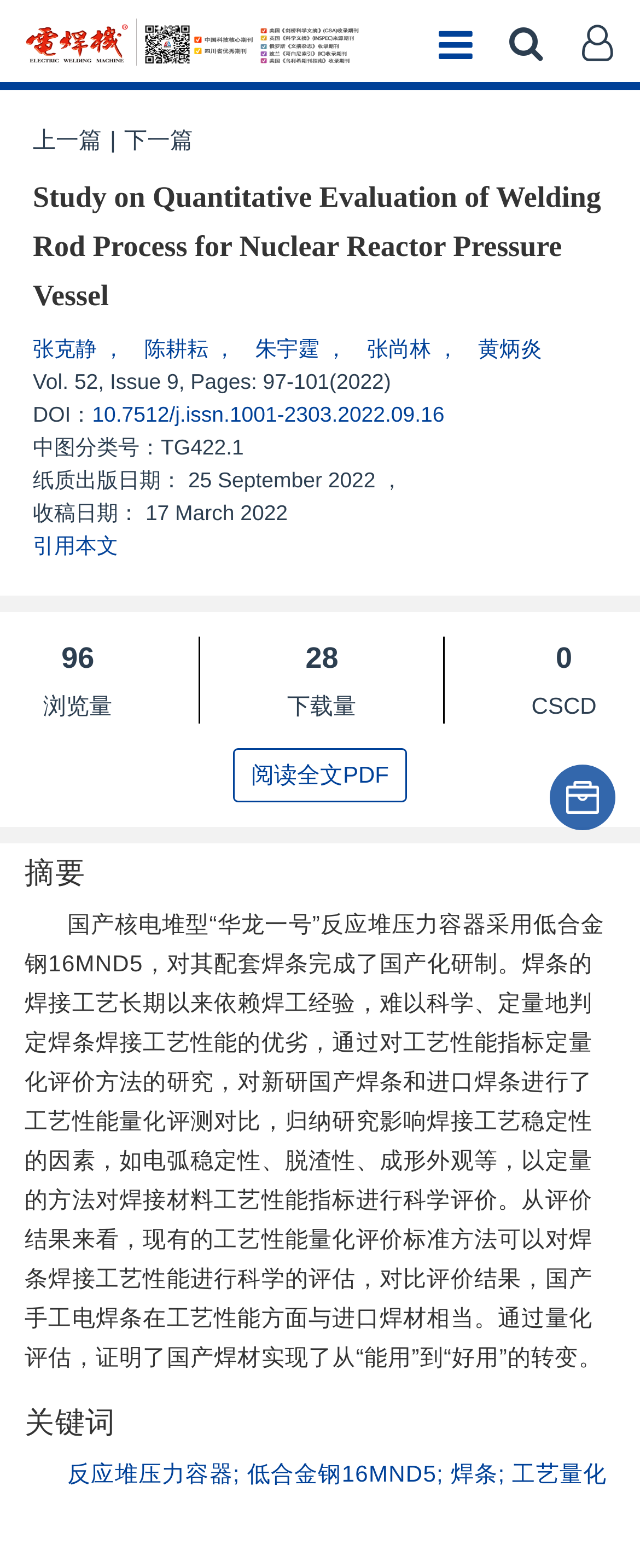Summarize the contents and layout of the webpage in detail.

This webpage appears to be a research paper or academic article about the study on quantitative evaluation of welding rod process for nuclear reactor pressure vessels. 

At the top of the page, there are three navigation links: "上一篇" (previous article), "|" (a separator), and "下一篇" (next article). Below these links, the title of the article "Study on Quantitative Evaluation of Welding Rod Process for Nuclear Reactor Pressure Vessel" is displayed prominently. 

The authors of the article, "张克静", "陈耕耘", "朱宇霆", "张尚林", and "黄炳炎", are listed in a row below the title. 

On the left side of the page, there is a section displaying the publication information, including the volume, issue, and page numbers, as well as the DOI (digital object identifier) and a link to it. Below this section, there are several lines of text providing additional publication details, such as the classification number, publication date, and receipt date.

In the main content area, there is a section with the title "摘要" (abstract), which summarizes the research paper. The abstract discusses the development of a domestically produced low-alloy steel 16MND5 for pressure vessels of nuclear reactors, and the quantitative evaluation of the welding rod process. 

Below the abstract, there is a section with the title "关键词" (keywords), which lists several keywords related to the research, including "反应堆压力容器" (nuclear reactor pressure vessel), "低合金钢16MND5" (low-alloy steel 16MND5), "焊条" (welding rod), and "工艺量化" (process quantization).

On the right side of the page, there are several statistics displayed, including the number of views (96), downloads (28), and citations (0), as well as a link to read the full text in PDF format.